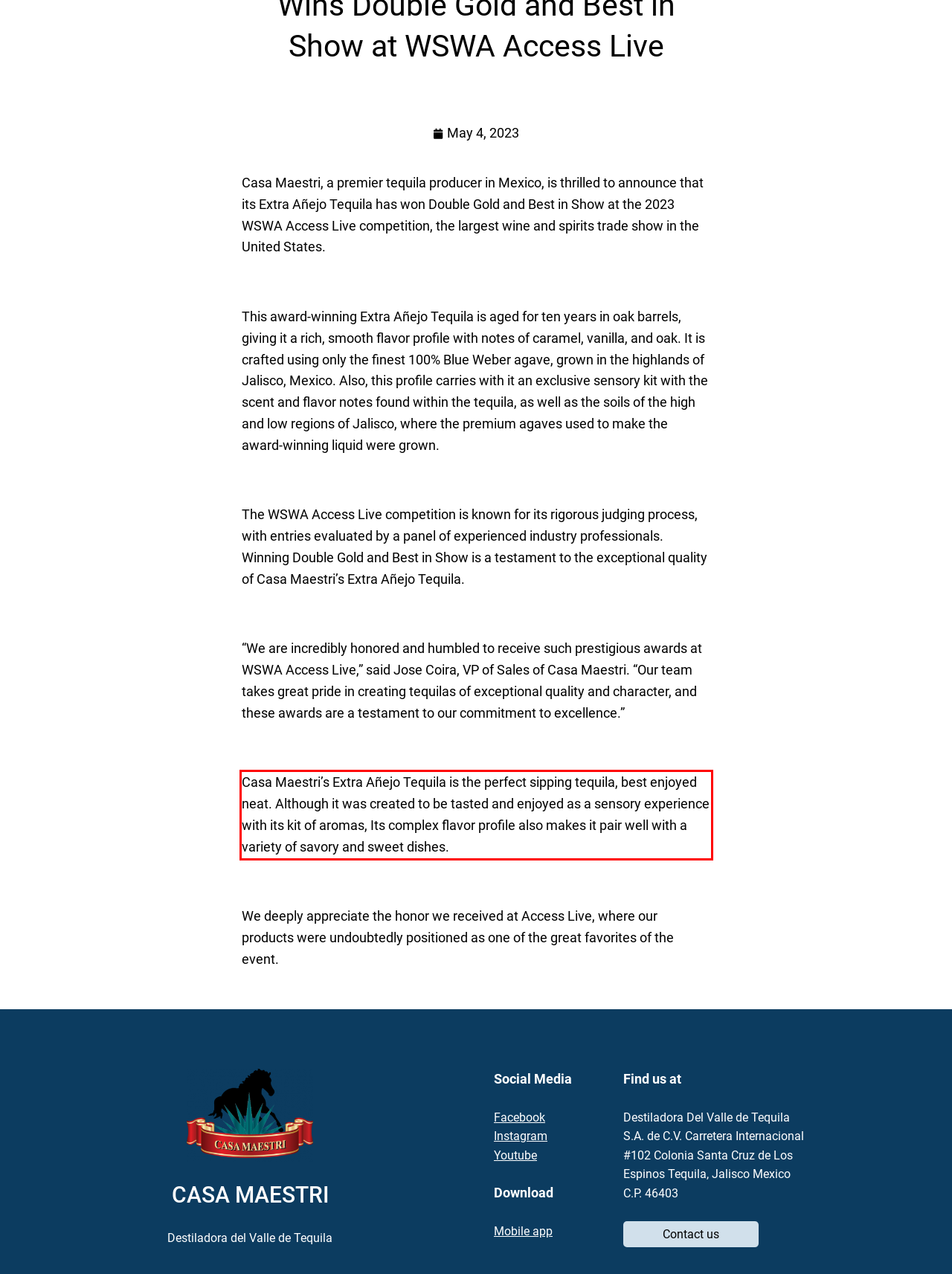Given a screenshot of a webpage, identify the red bounding box and perform OCR to recognize the text within that box.

Casa Maestri’s Extra Añejo Tequila is the perfect sipping tequila, best enjoyed neat. Although it was created to be tasted and enjoyed as a sensory experience with its kit of aromas, Its complex flavor profile also makes it pair well with a variety of savory and sweet dishes.